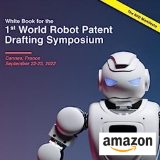Answer briefly with one word or phrase:
What is the date range of the 1st World Robot Patent Drafting Symposium?

September 27-29, 2023